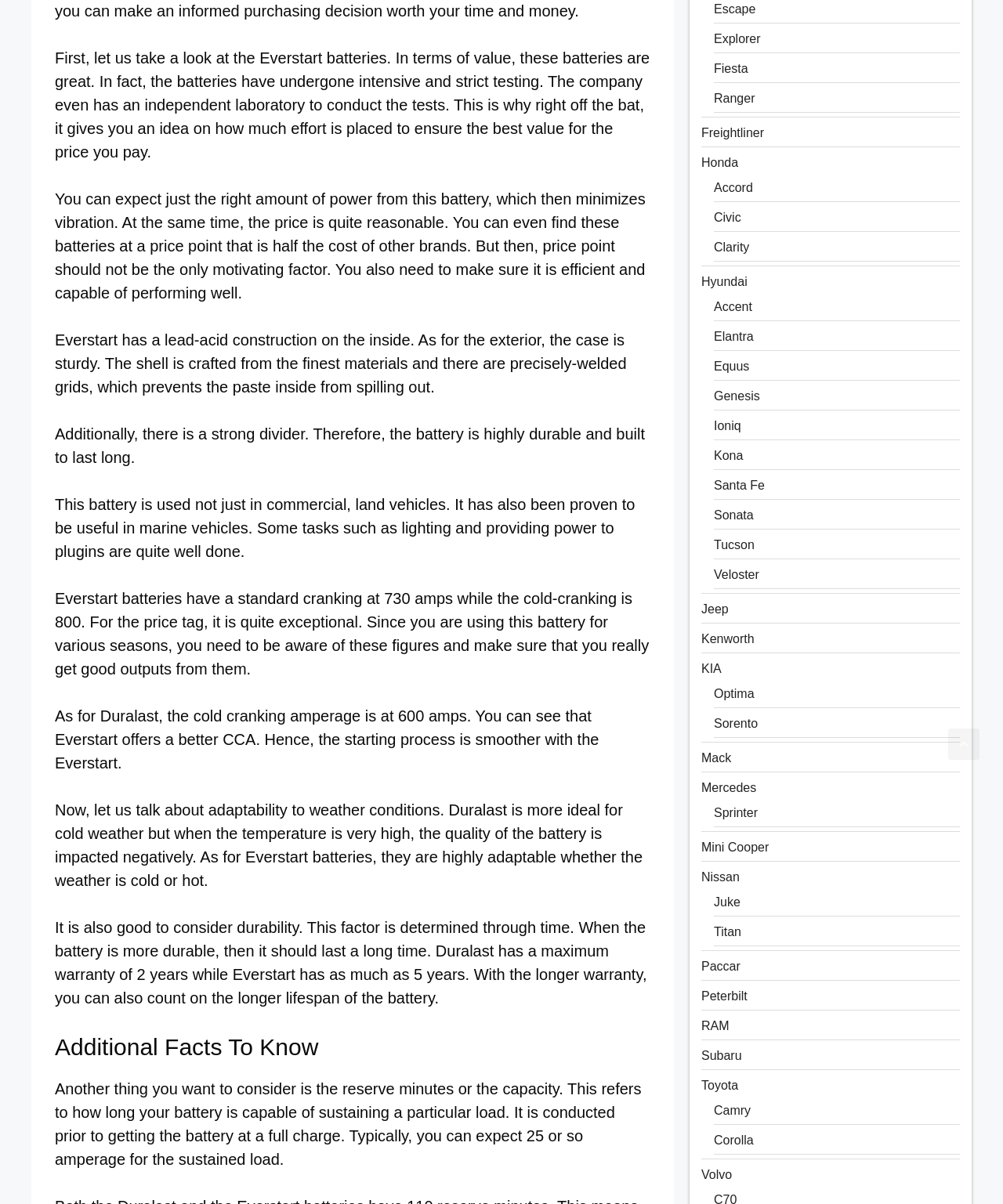Extract the bounding box coordinates for the UI element described as: "Genesis".

[0.712, 0.323, 0.758, 0.334]